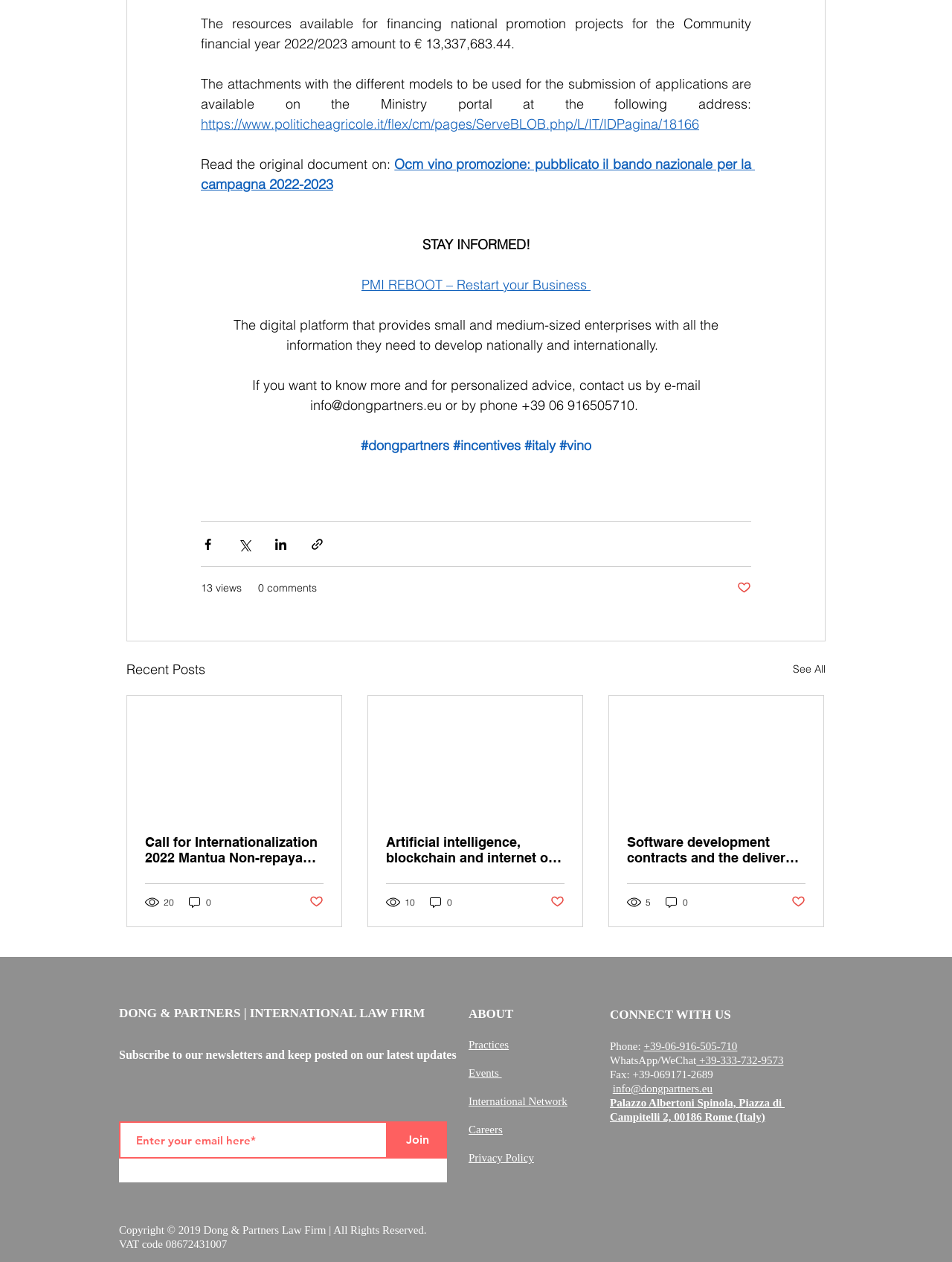Determine the bounding box coordinates of the region that needs to be clicked to achieve the task: "Subscribe to the newsletter".

[0.407, 0.889, 0.47, 0.918]